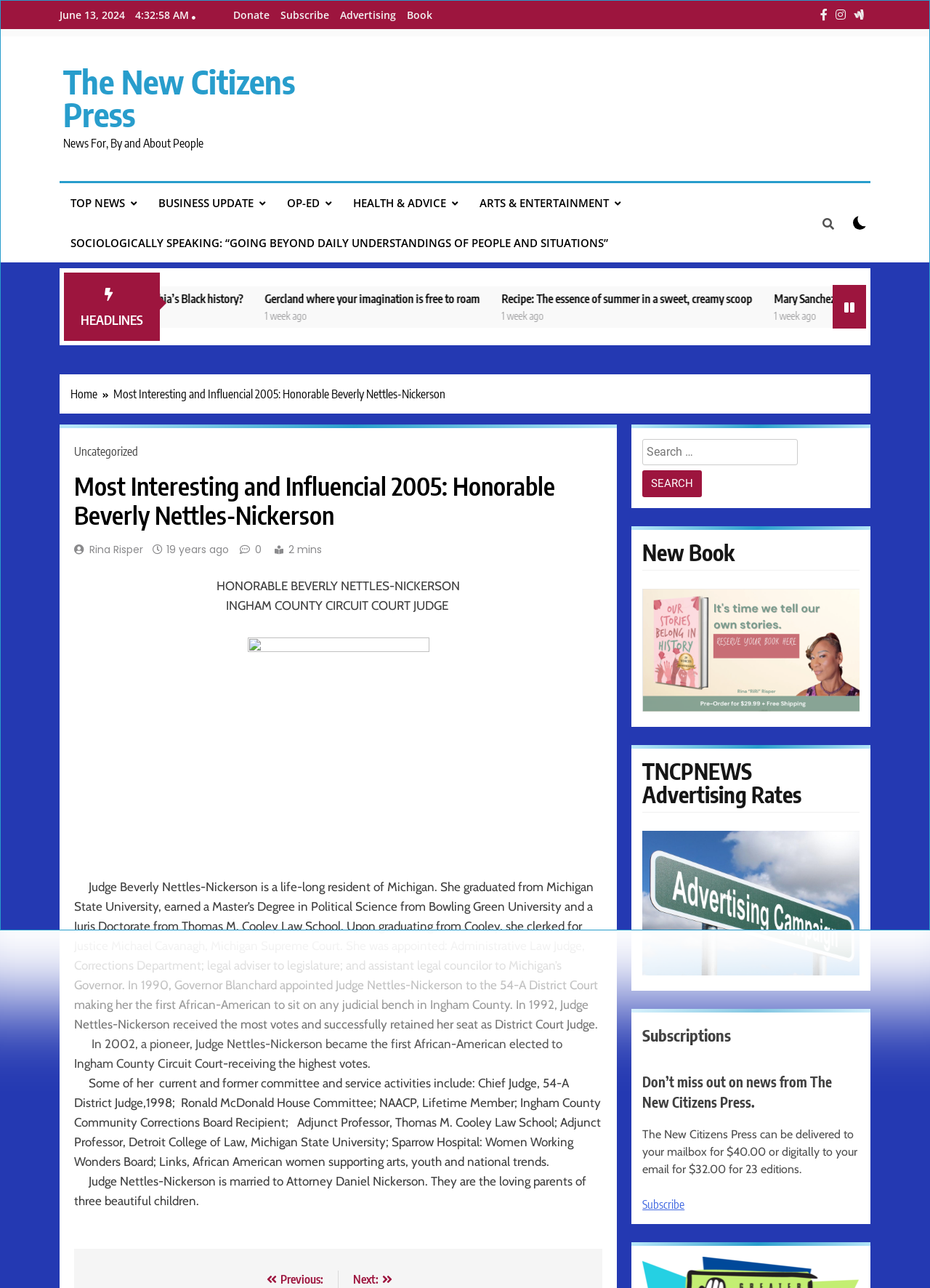Refer to the screenshot and give an in-depth answer to this question: What is the name of the judge featured on this webpage?

Based on the webpage content, specifically the heading 'Most Interesting and Influencial 2005: Honorable Beverly Nettles-Nickerson' and the detailed biography provided, it is clear that the judge featured on this webpage is Honorable Beverly Nettles-Nickerson.